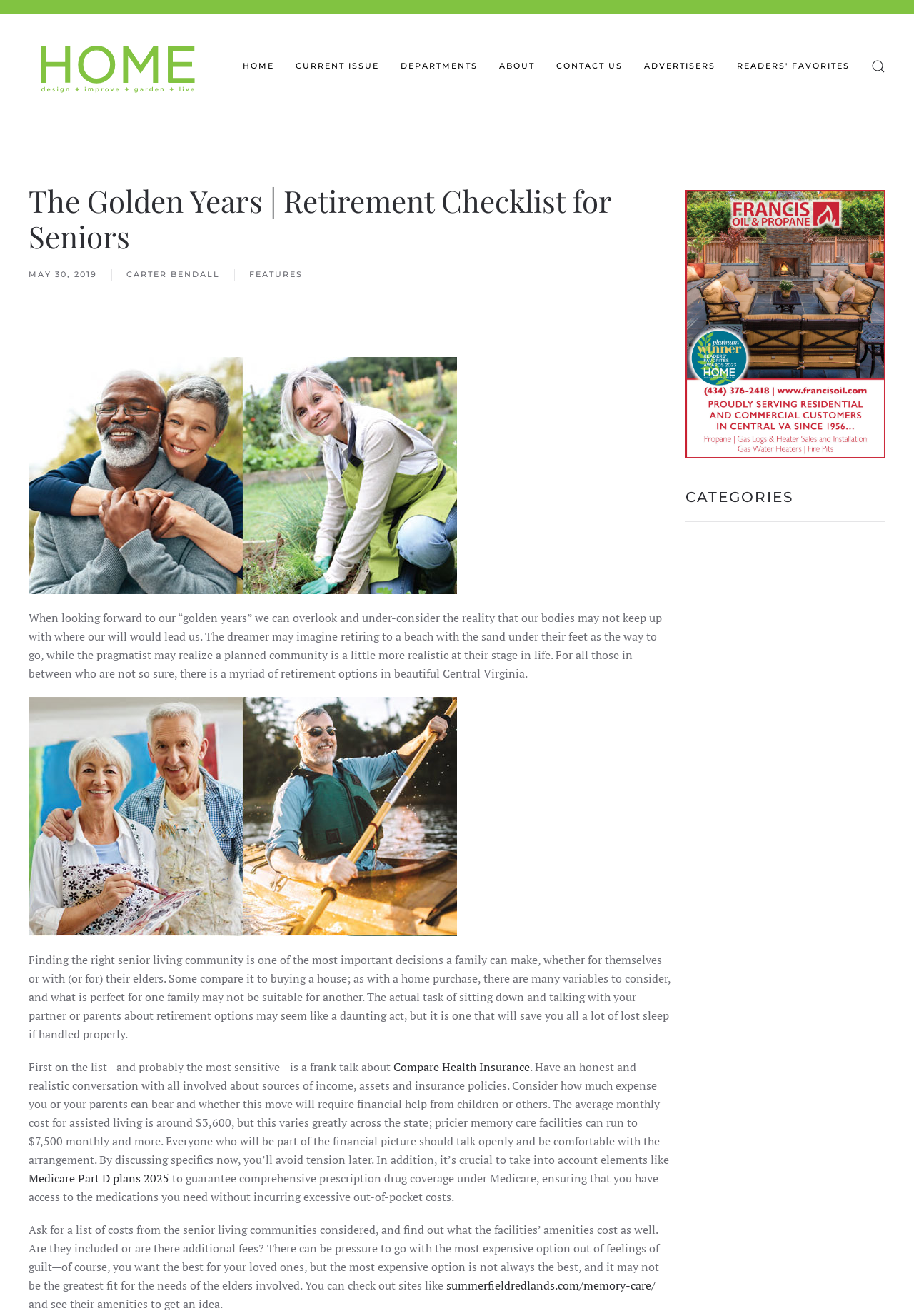Identify the bounding box for the described UI element. Provide the coordinates in (top-left x, top-left y, bottom-right x, bottom-right y) format with values ranging from 0 to 1: Medicare Part D plans 2025

[0.031, 0.89, 0.185, 0.901]